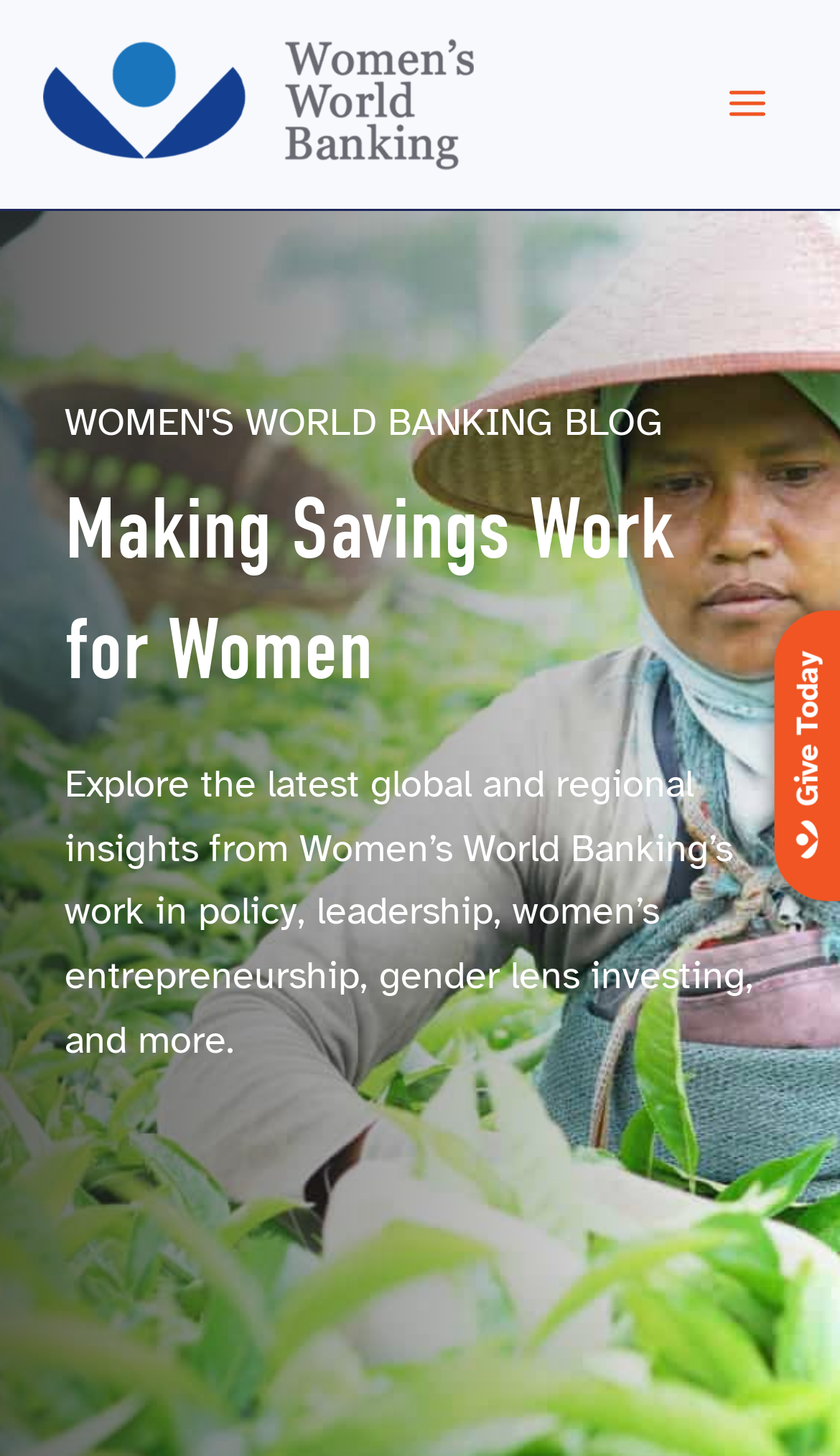Identify the primary heading of the webpage and provide its text.

Making Savings Work for Women